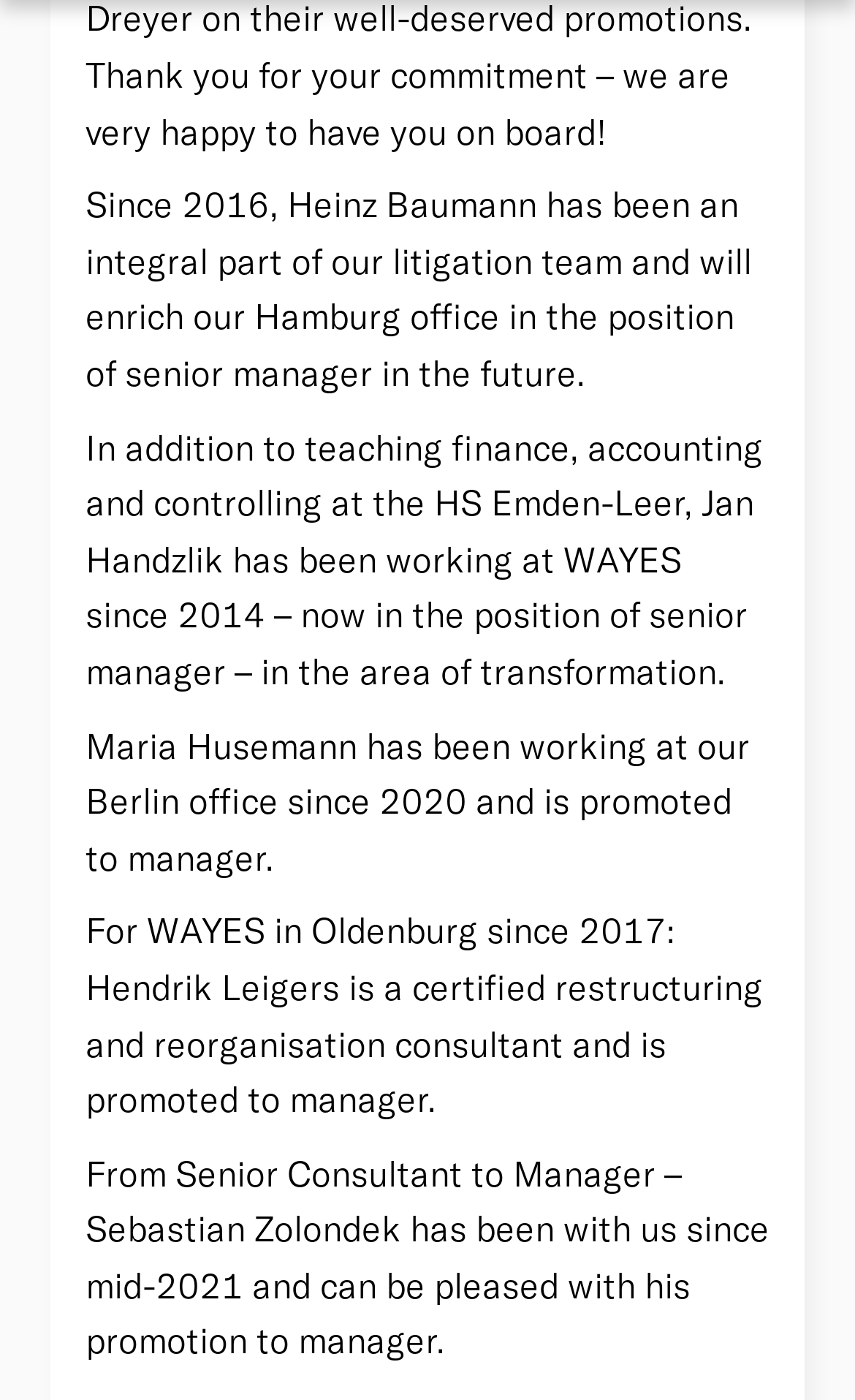Locate the bounding box coordinates of the clickable region to complete the following instruction: "Read privacy policy."

[0.458, 0.157, 0.64, 0.179]